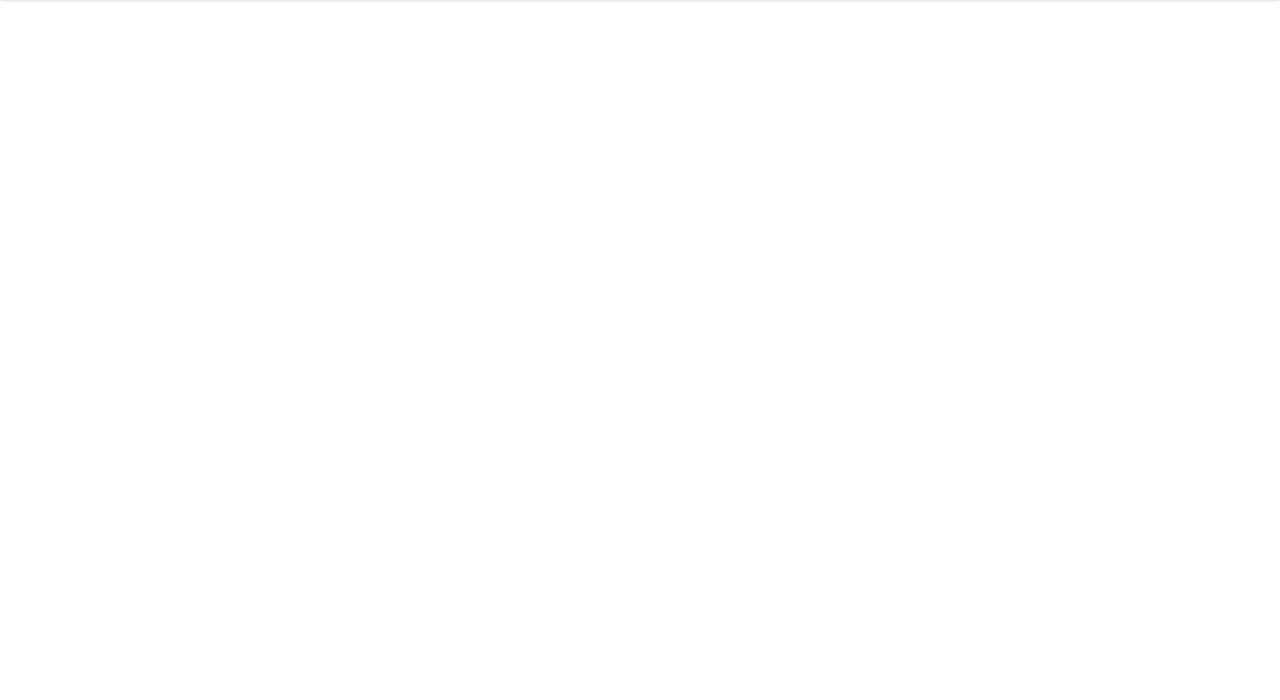How many links are there under 'About Us'?
Based on the image, answer the question with as much detail as possible.

There are six links under the 'About Us' section, which are 'About Us', 'Corporate social responsibility', 'Newsroom', 'Careers', 'Diversity and inclusion', and 'Contact us'. They are located at the top of the page.